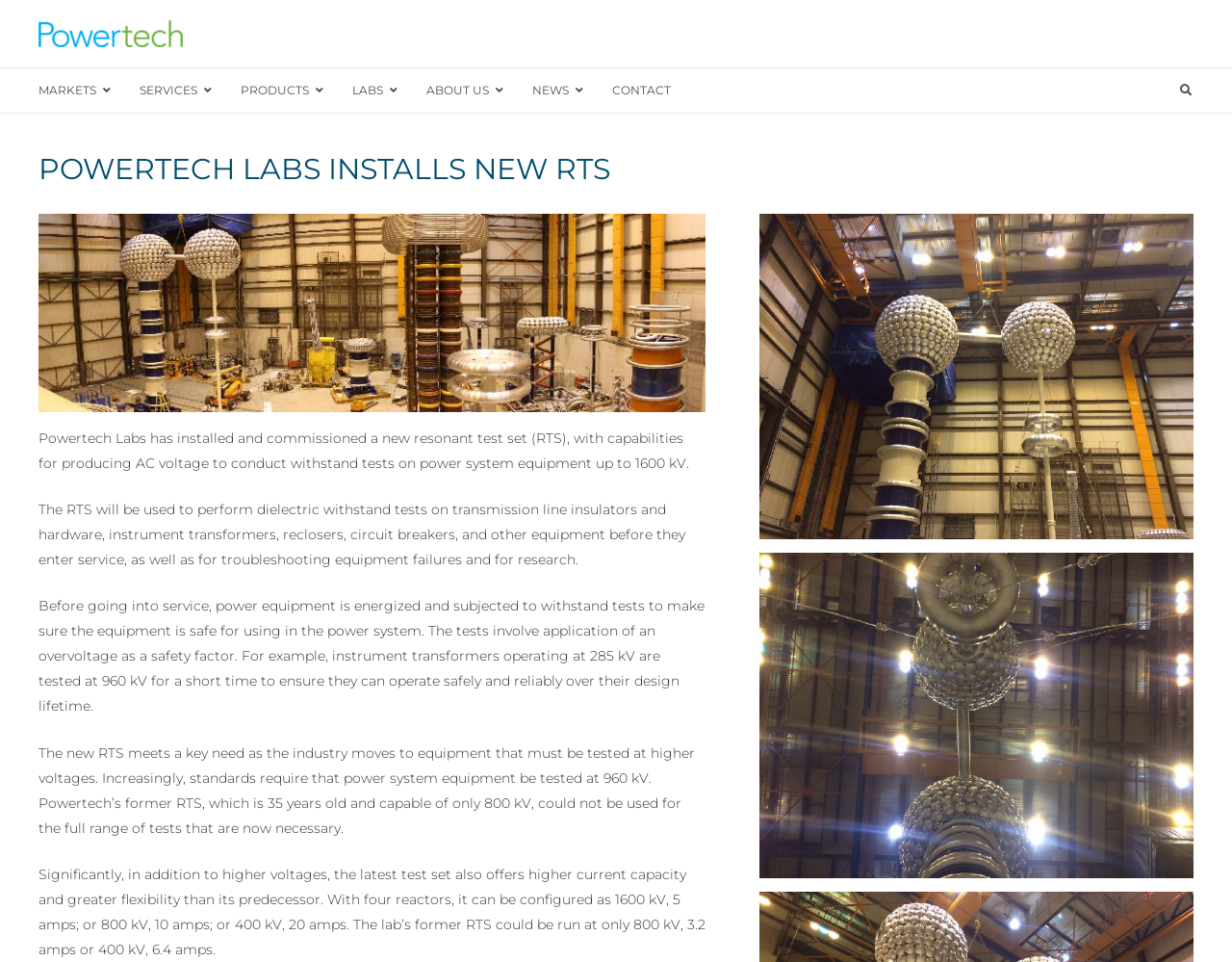Locate the bounding box coordinates of the clickable area needed to fulfill the instruction: "Click on Powertech Labs".

[0.031, 0.025, 0.148, 0.043]